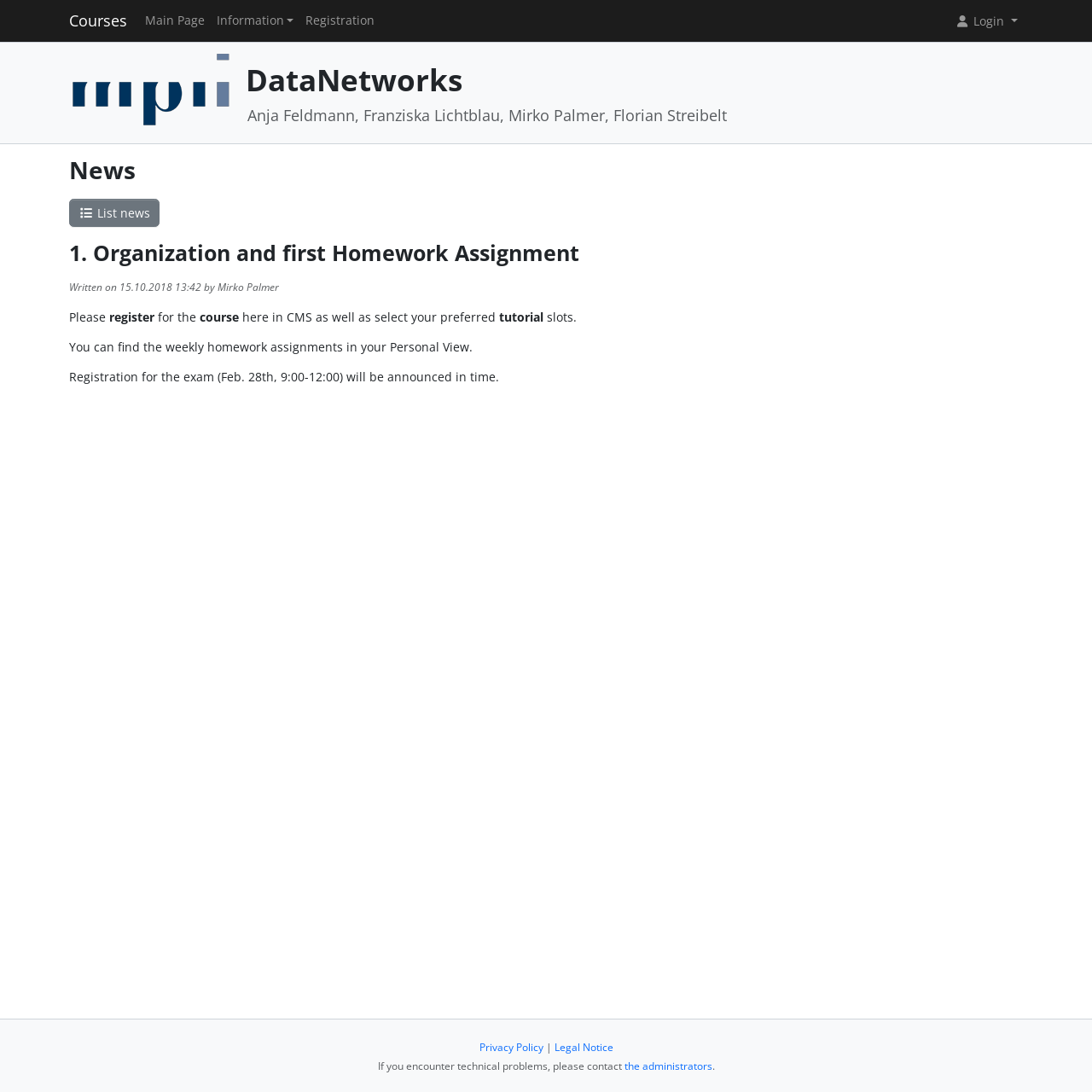What is the name of the course?
Using the image as a reference, give a one-word or short phrase answer.

DataNetworks